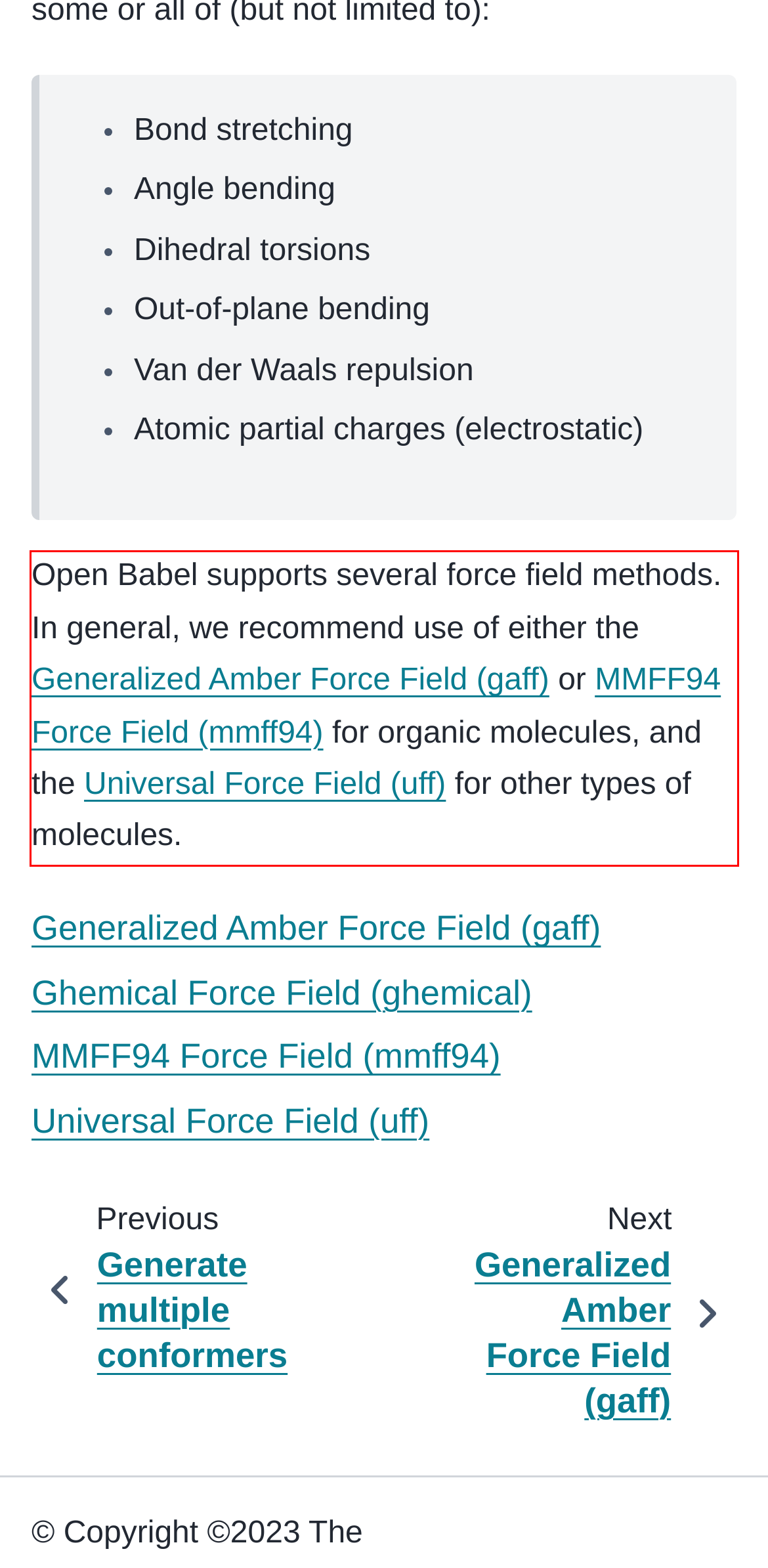Analyze the screenshot of the webpage and extract the text from the UI element that is inside the red bounding box.

Open Babel supports several force field methods. In general, we recommend use of either the Generalized Amber Force Field (gaff) or MMFF94 Force Field (mmff94) for organic molecules, and the Universal Force Field (uff) for other types of molecules.